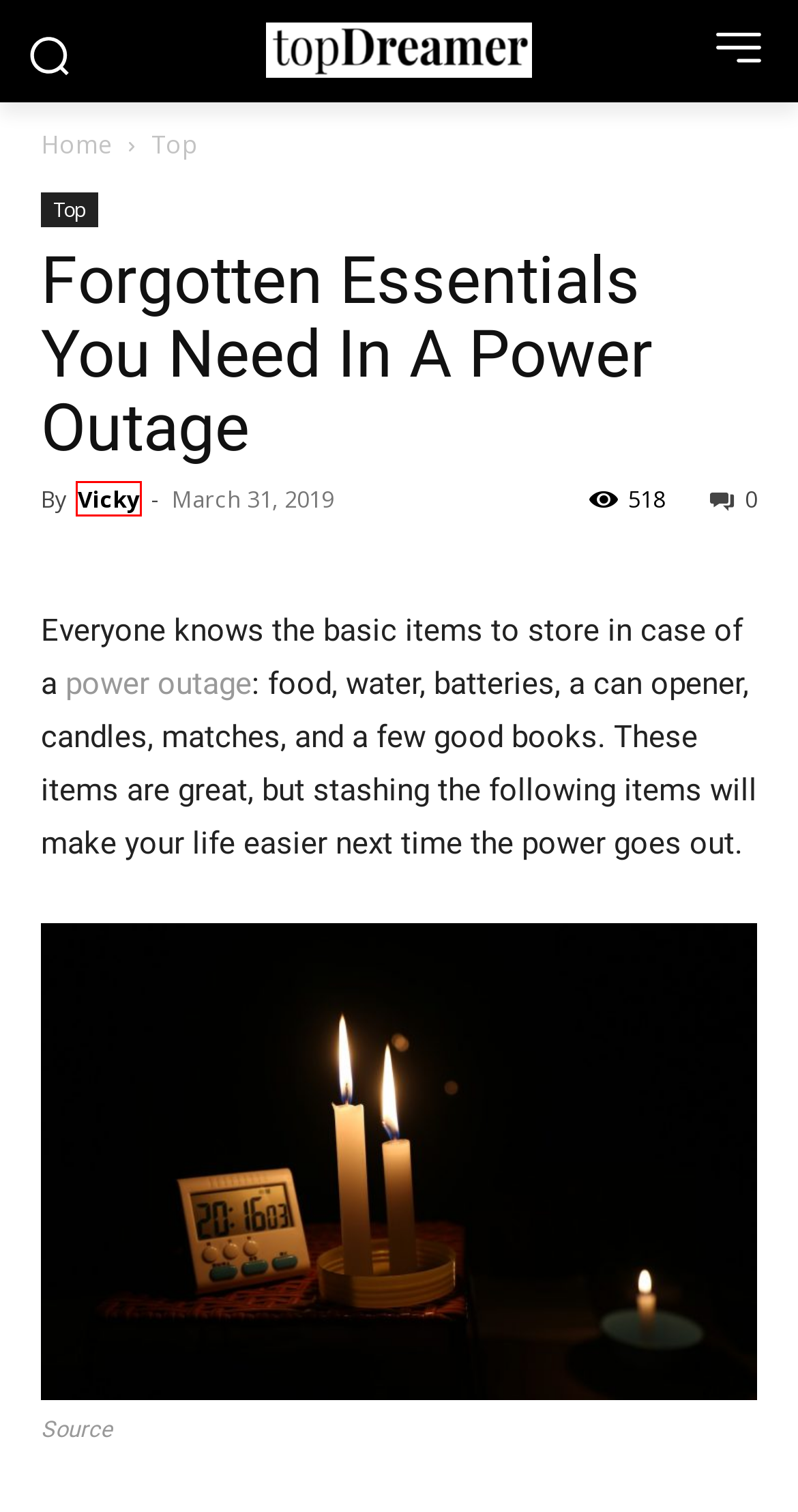Examine the screenshot of the webpage, noting the red bounding box around a UI element. Pick the webpage description that best matches the new page after the element in the red bounding box is clicked. Here are the candidates:
A. Gardens Archives - Top Dreamer
B. Animals Archives - Top Dreamer
C. Home Decor Archives - Top Dreamer
D. Top Archives - Top Dreamer
E. Food & Drinks Archives - Top Dreamer
F. How to Prep Your Home for a Power Outage - Top Dreamer
G. Vicky, Author at Top Dreamer
H. Home - Top Dreamer

G